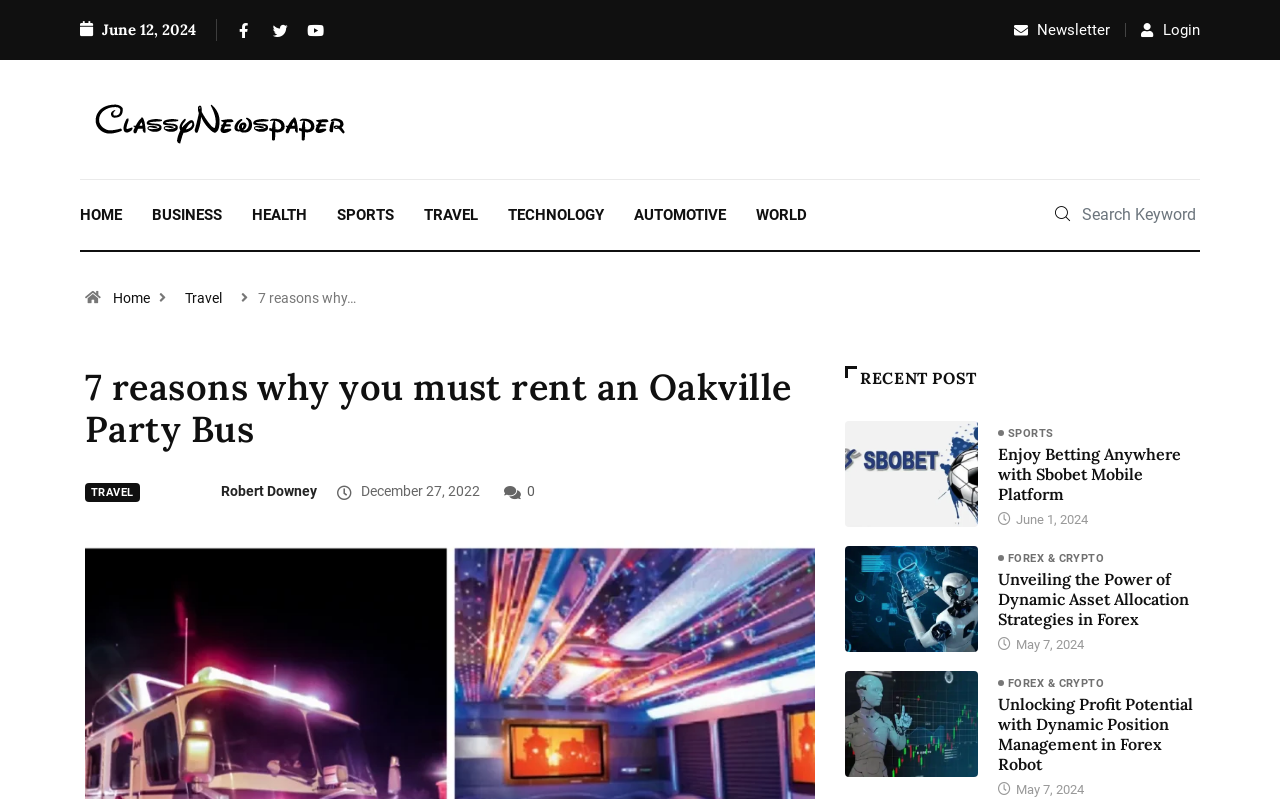How many social media links are at the top of the webpage?
Based on the screenshot, give a detailed explanation to answer the question.

I found the social media links by looking at the top of the webpage, where I saw three link elements labeled 'Facebook', 'Twitter', and 'Youtube'.